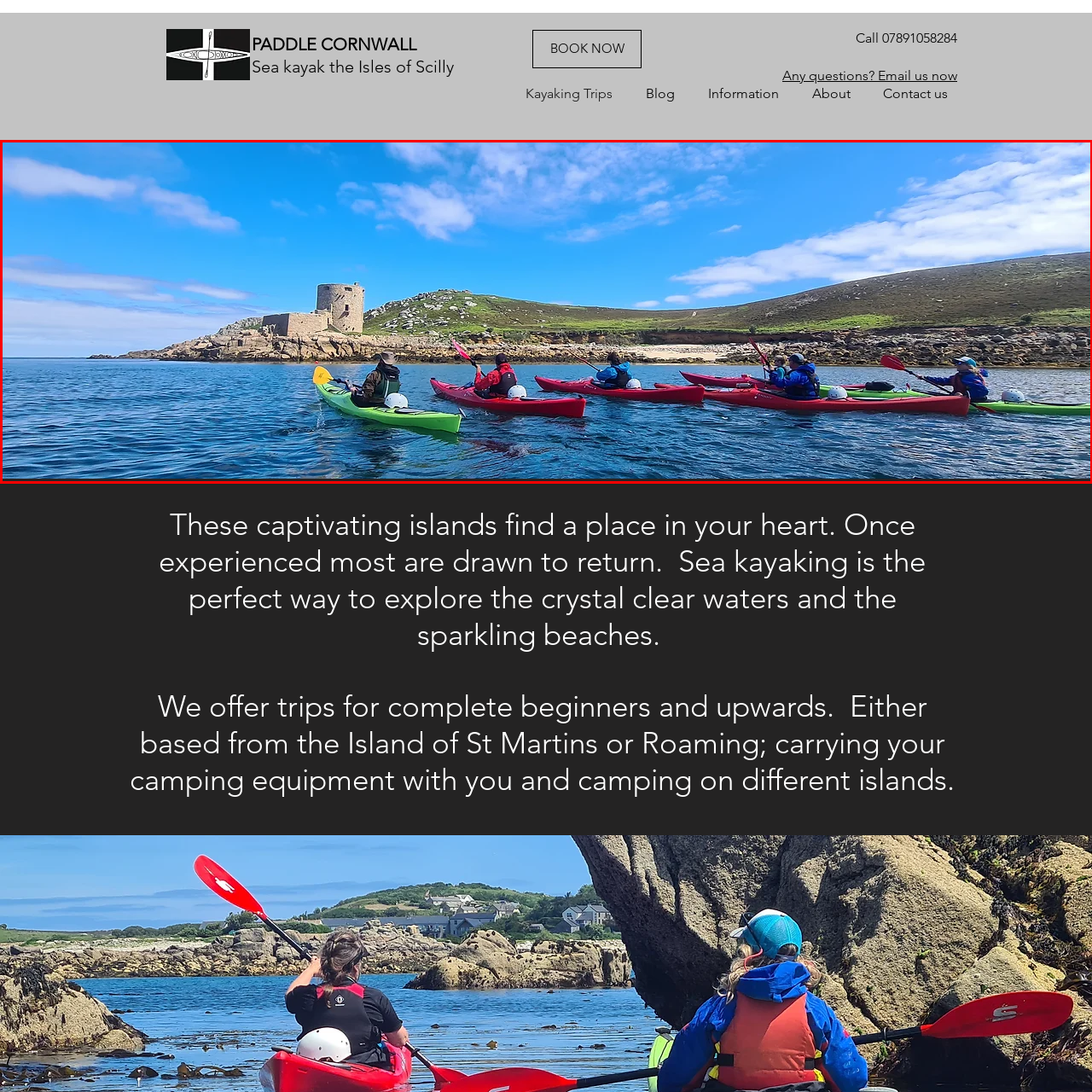Generate a meticulous caption for the image that is highlighted by the red boundary line.

This vibrant image captures a group of sea kayakers navigating the picturesque waters of the Isles of Scilly. In the foreground, six kayakers, clad in colorful kayaks—green, red, and yellow—are seen paddling gracefully across clear blue waters. Each kayaker is wearing a helmet for safety, and they paddle in unison, showcasing the thrill of an outdoor adventure.

In the background, a scenic landscape unfolds, featuring a rugged shoreline with lush greenery and a distinctive stone tower standing sentinel over the coastline. The sky above is a brilliant blue, dotted with fluffy white clouds, setting a perfect backdrop for a day of exploration and adventure. 

This scene embodies the spirit of paddling in one of the UK's most captivating coastal environments, inviting adventurers of all levels to experience the beauty and excitement of sea kayaking in this tranquil yet exhilarating setting.